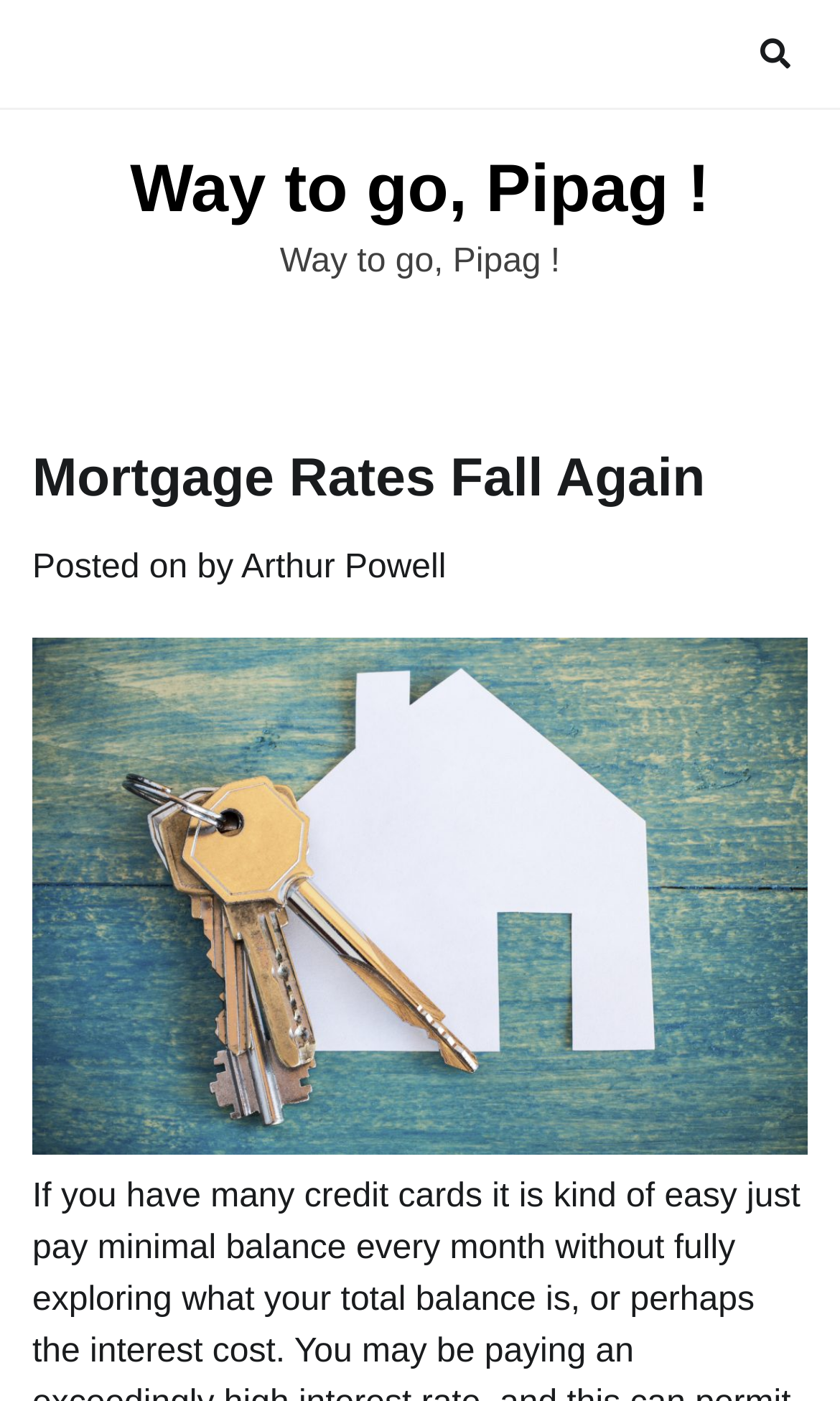Give a one-word or short-phrase answer to the following question: 
How many links are in the top section?

2